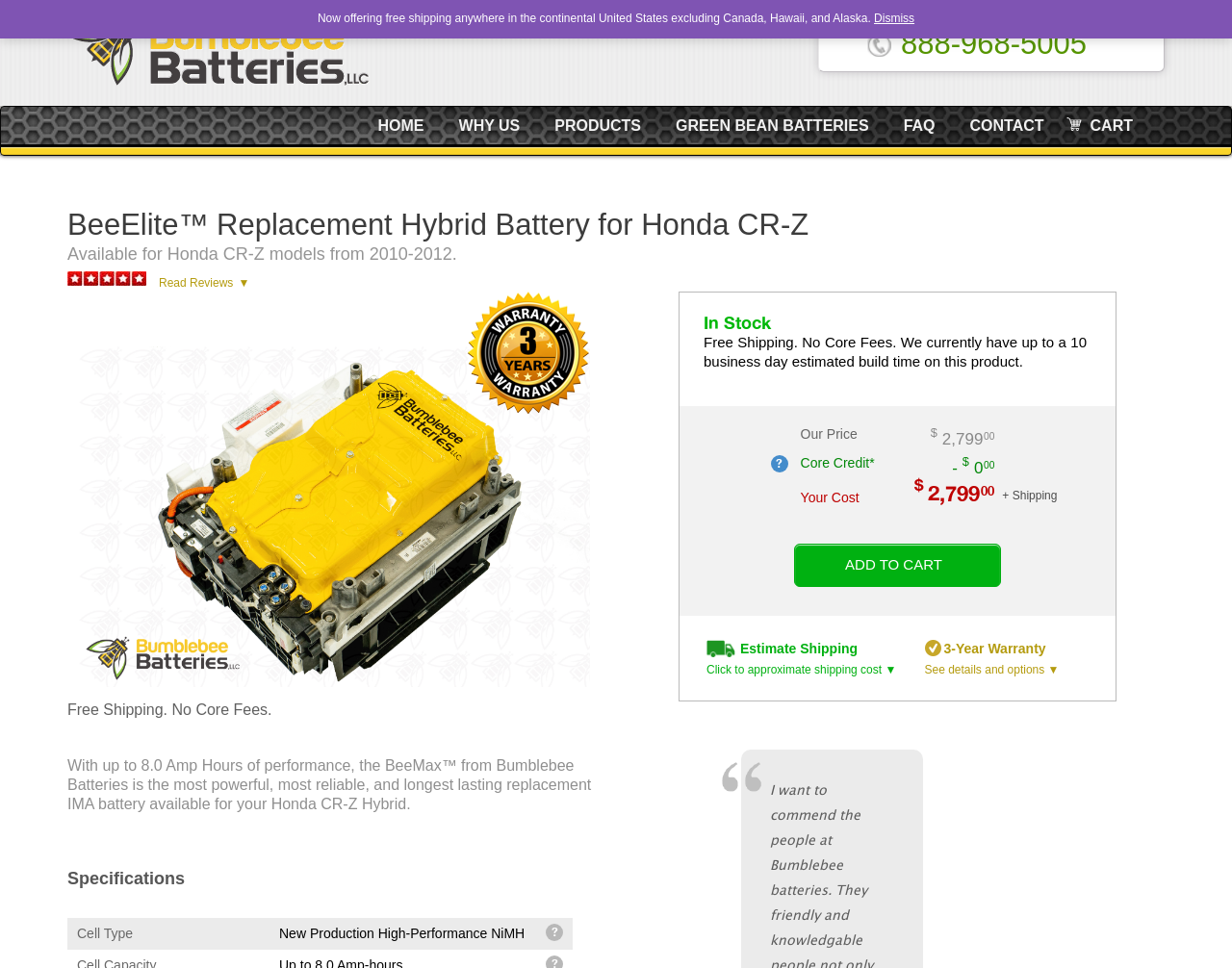Please locate the bounding box coordinates for the element that should be clicked to achieve the following instruction: "Estimate Shipping Cost". Ensure the coordinates are given as four float numbers between 0 and 1, i.e., [left, top, right, bottom].

[0.552, 0.636, 0.729, 0.723]